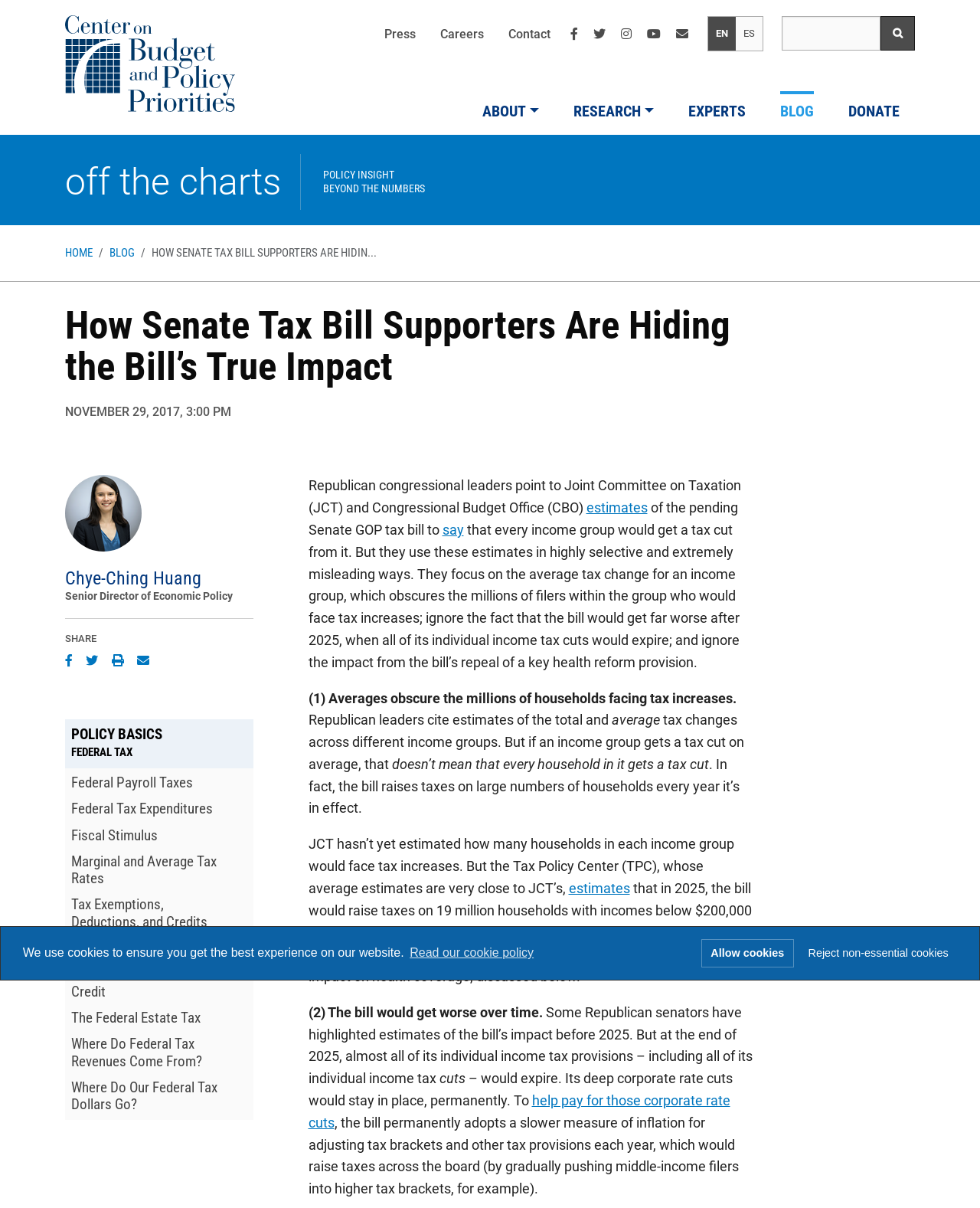Reply to the question with a single word or phrase:
What is the topic of the 'POLICY BASICS' section?

FEDERAL TAX